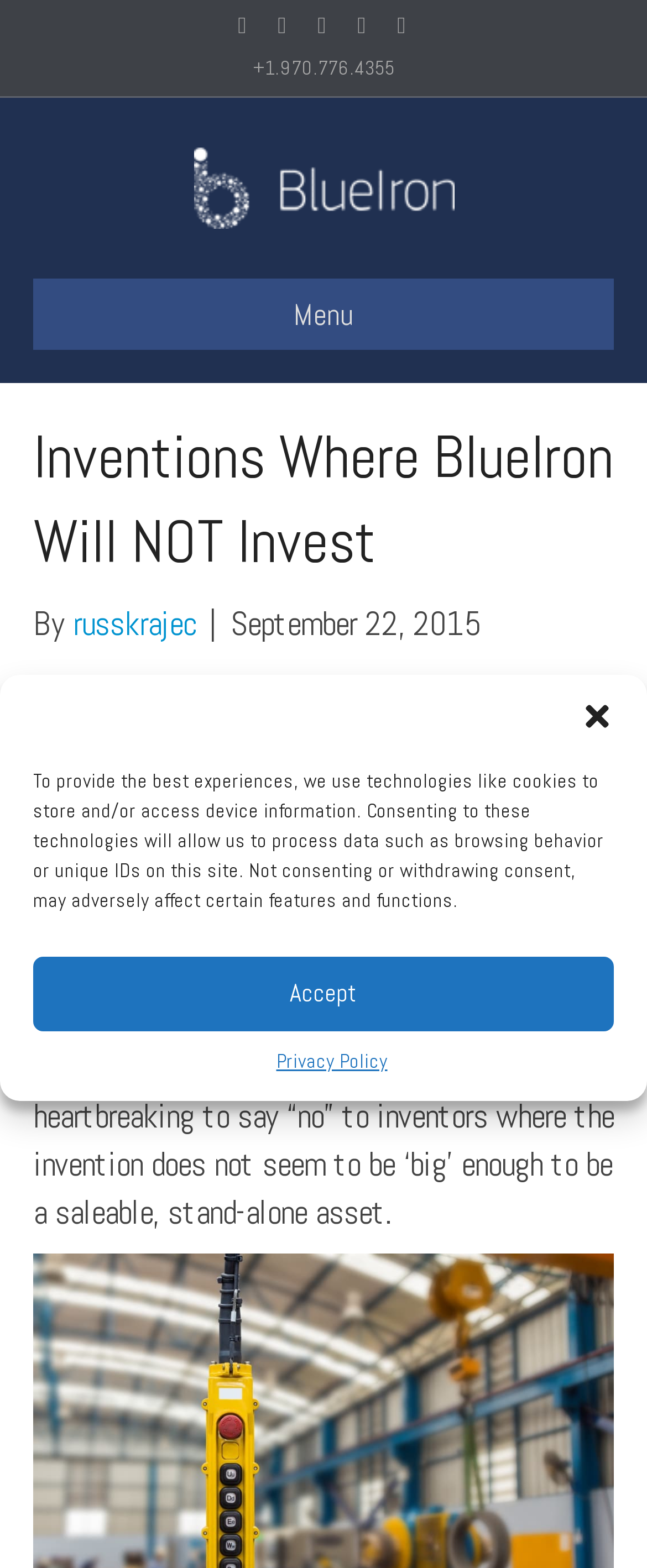What is the topic of the article?
Can you offer a detailed and complete answer to this question?

I found the topic of the article 'Inventions where BlueIron will NOT invest' by looking at the heading element with this text, which is a prominent element on the webpage.